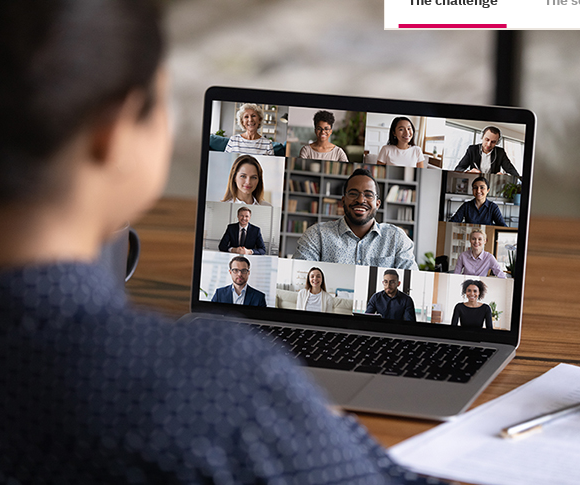Answer with a single word or phrase: 
How many participants are in the video call?

Multiple